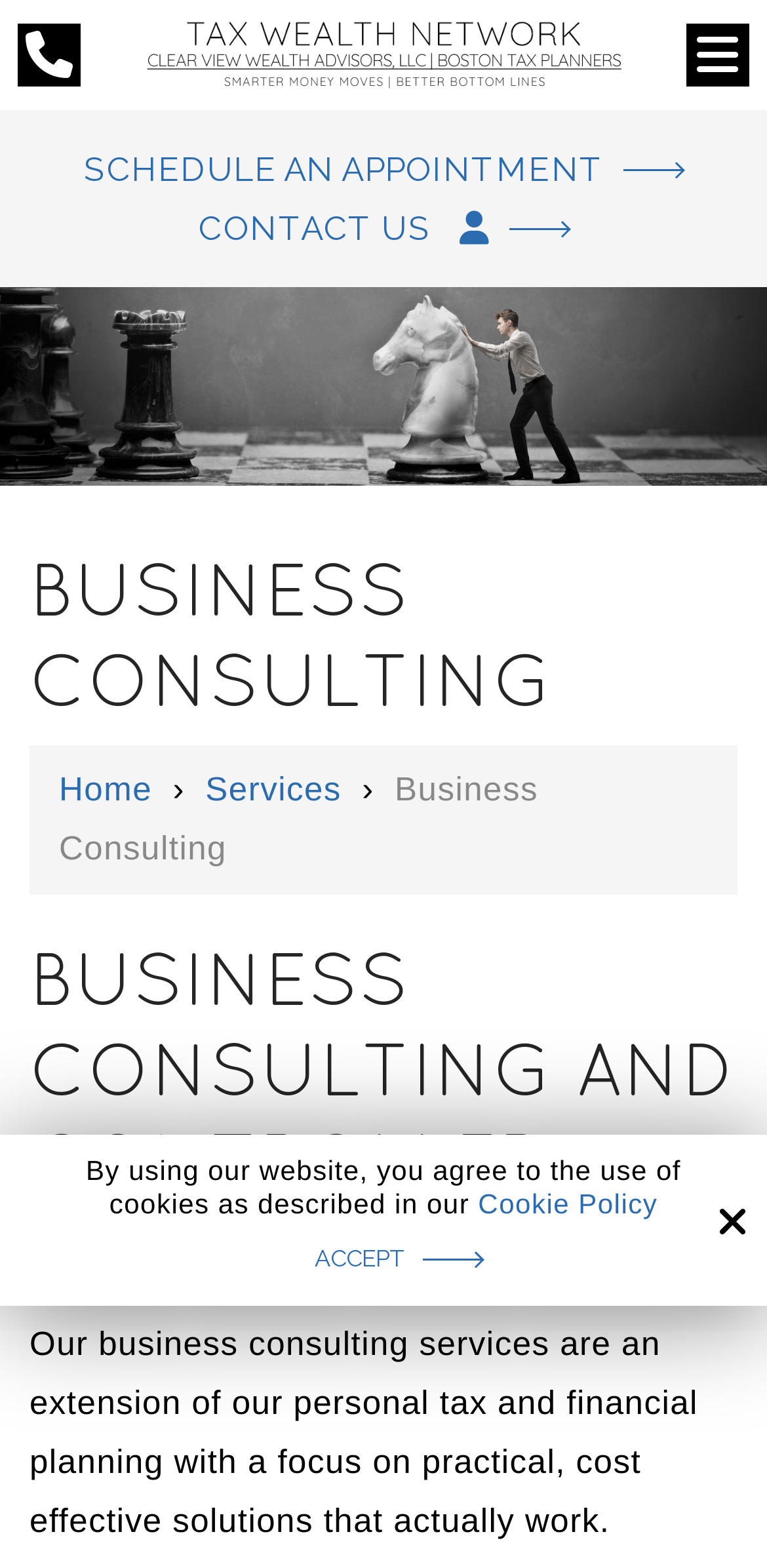Please find the bounding box for the UI element described by: "May 27, 2024".

None